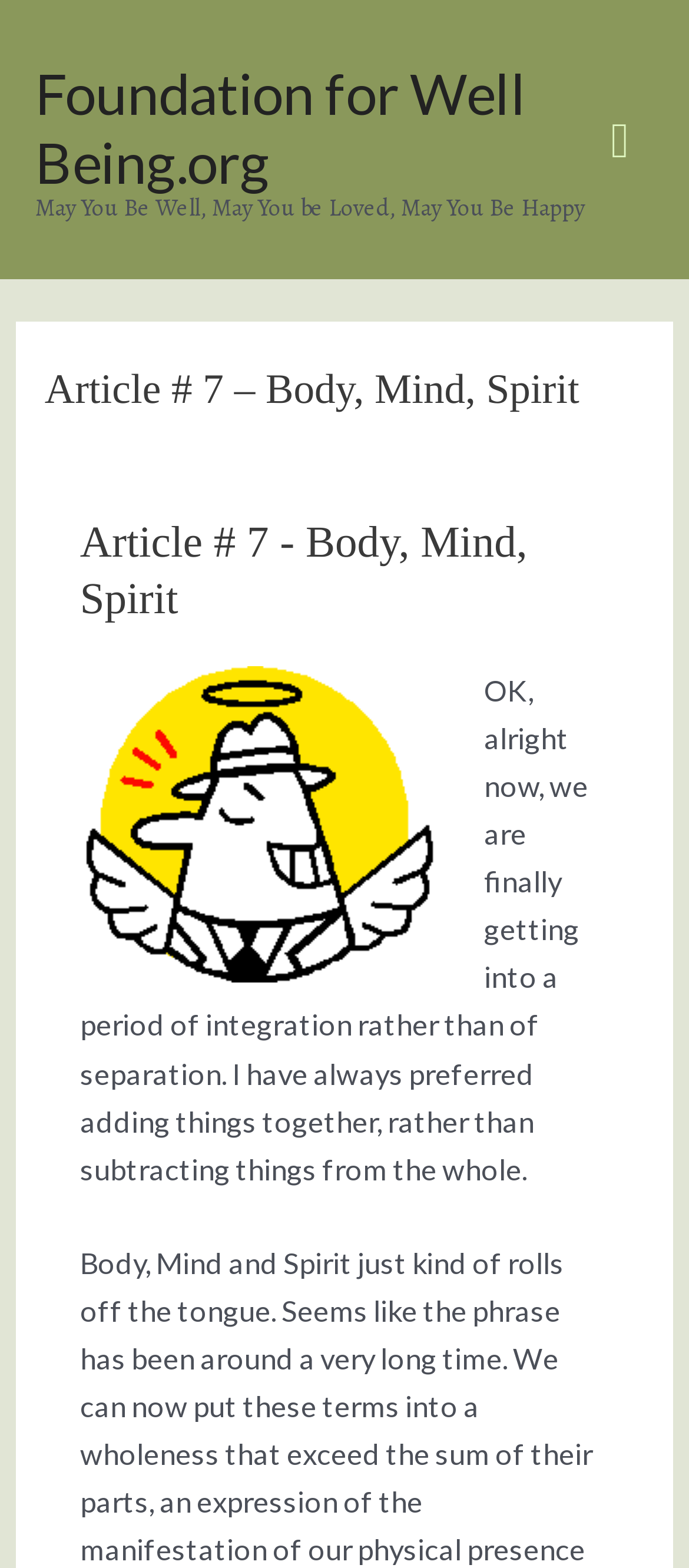What is the tone of the article?
Based on the screenshot, answer the question with a single word or phrase.

Reflective